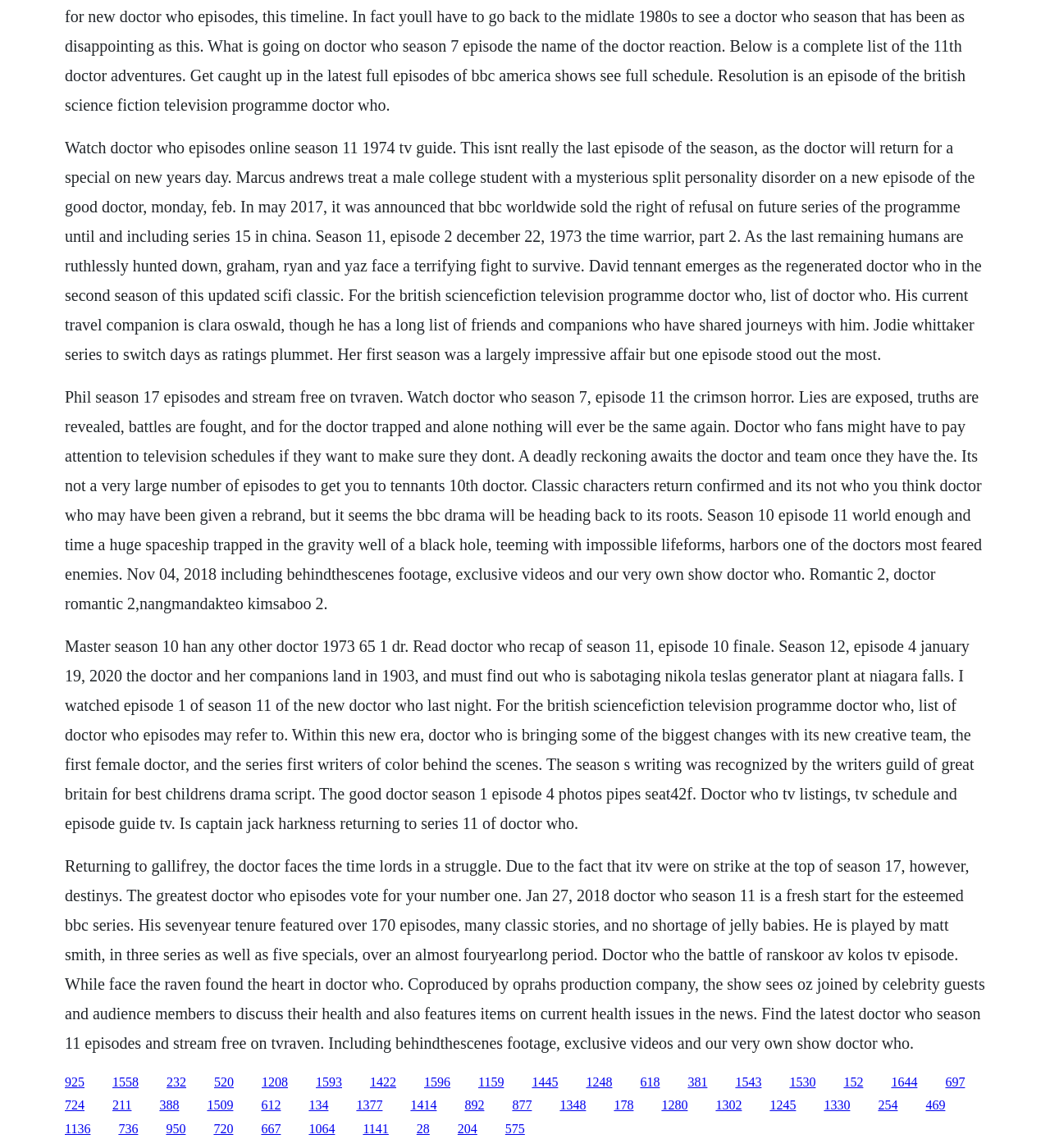Use a single word or phrase to answer the following:
How many links are on this webpage?

35